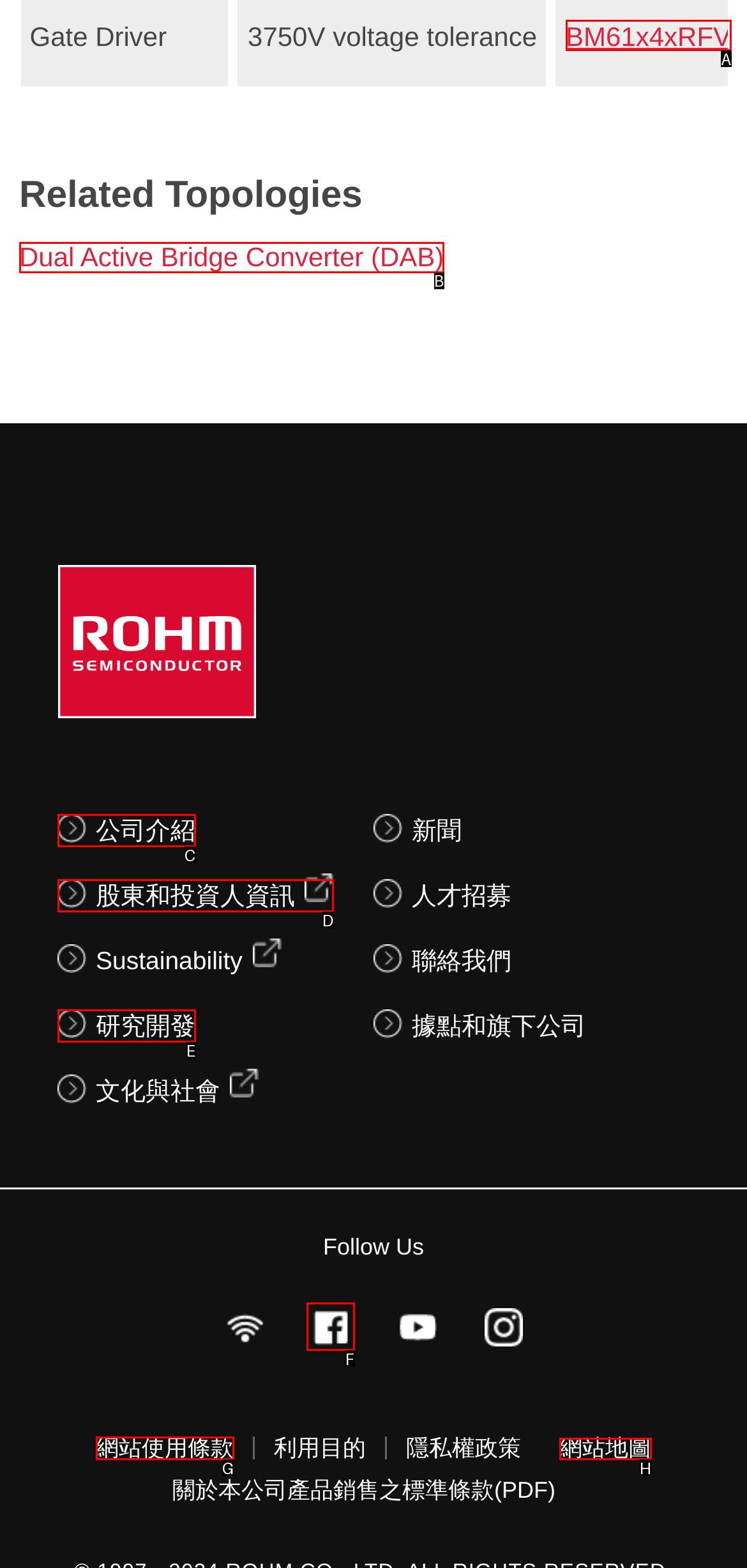Identify which HTML element should be clicked to fulfill this instruction: View the 'Website Map' Reply with the correct option's letter.

H